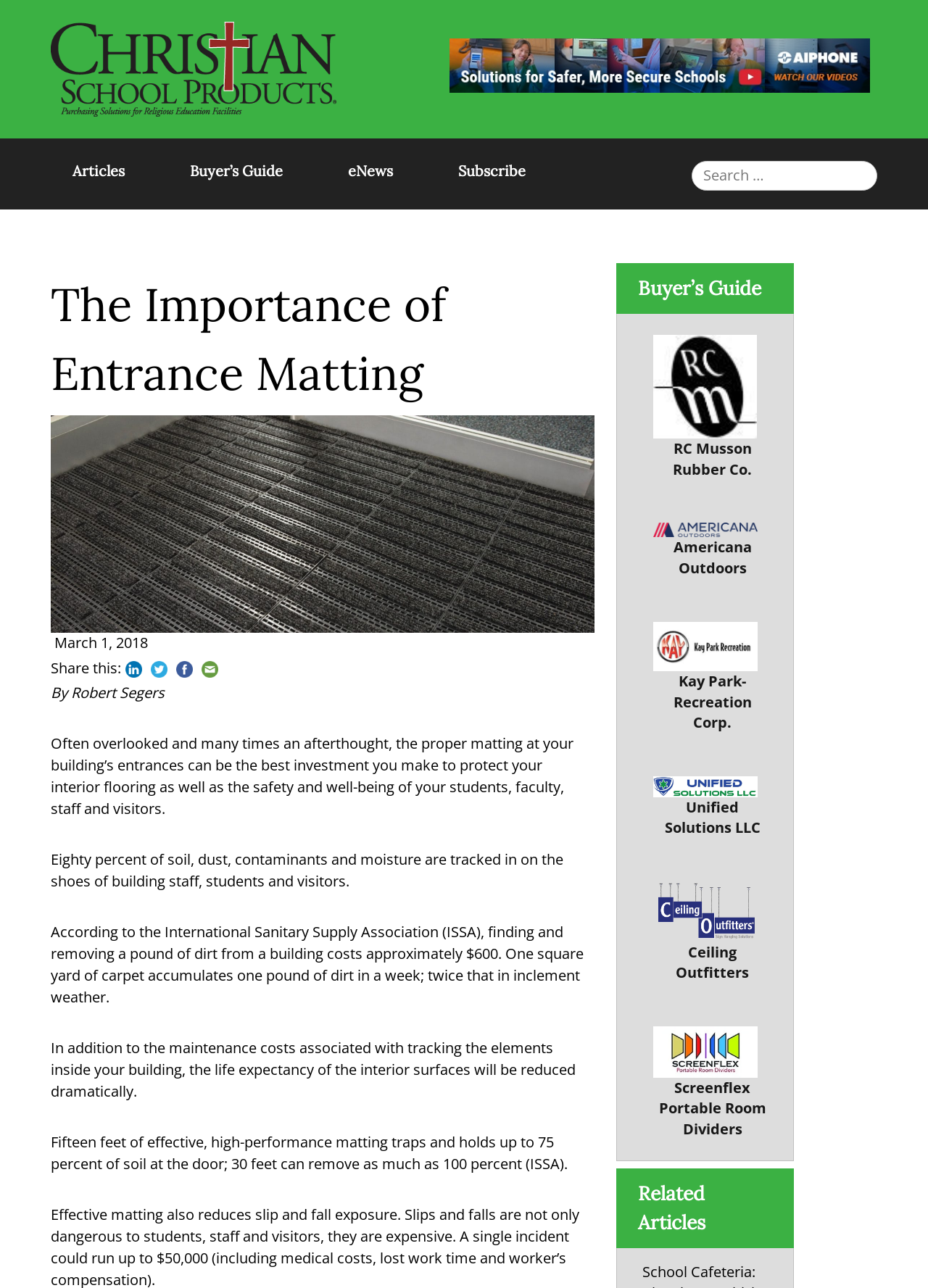Pinpoint the bounding box coordinates of the area that should be clicked to complete the following instruction: "Search for something". The coordinates must be given as four float numbers between 0 and 1, i.e., [left, top, right, bottom].

[0.745, 0.125, 0.945, 0.148]